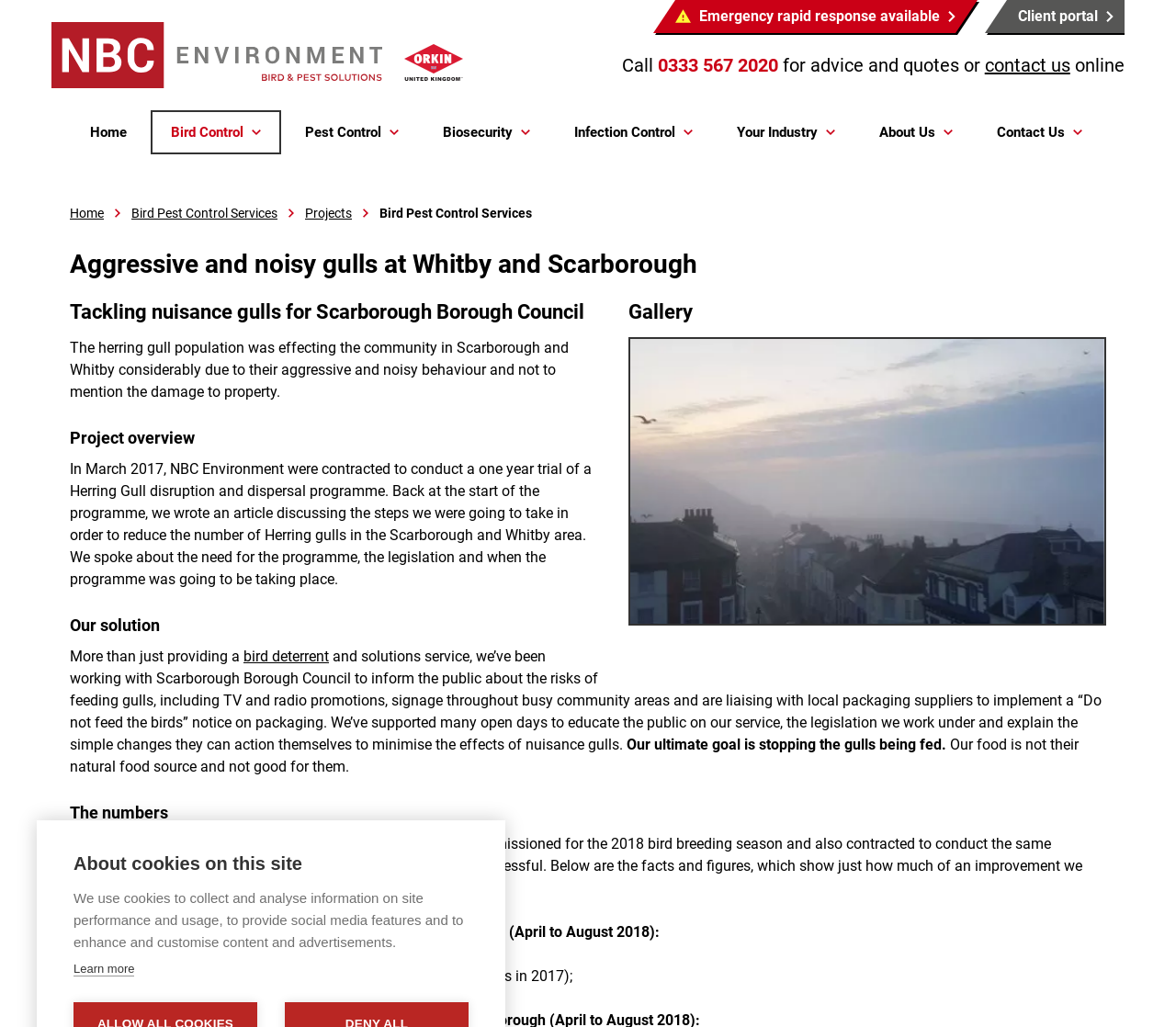Create a detailed summary of the webpage's content and design.

This webpage is about bird control services in the UK, specifically highlighting the company's expertise in managing nuisance gulls. At the top of the page, there is a notification about cookies and a link to learn more. Below this, there is a logo and a navigation menu with links to different sections of the website, including "Home", "Bird Control", "Pest Control", "Biosecurity", "Infection Control", "Your Industry", "About Us", and "Contact Us".

On the left side of the page, there is a call-to-action section with a phone number and a link to contact the company for advice and quotes. Next to this, there is a section with links to different pages, including "Home", "Bird Pest Control Services", "Projects", and "Gallery".

The main content of the page is about a specific project the company worked on with Scarborough Borough Council to manage aggressive and noisy gulls in Whitby and Scarborough. The project overview explains that the company was contracted to conduct a one-year trial of a Herring Gull disruption and dispersal program. The solution involved not only providing bird deterrents but also educating the public about the risks of feeding gulls through various campaigns and open days.

The page also presents the results of the project, including the numbers of nests and eggs removed, and compares them to the previous year's data. There are several headings and subheadings throughout the page, including "Aggressive and noisy gulls at Whitby and Scarborough", "Project overview", "Our solution", "The numbers", and "Overall totals for whole of herring gulls breeding season in Whitby (April to August 2018)".

Throughout the page, there are several images, including logos, icons, and a picture of a council logo. The layout is organized, with clear headings and concise text, making it easy to follow and understand the content.